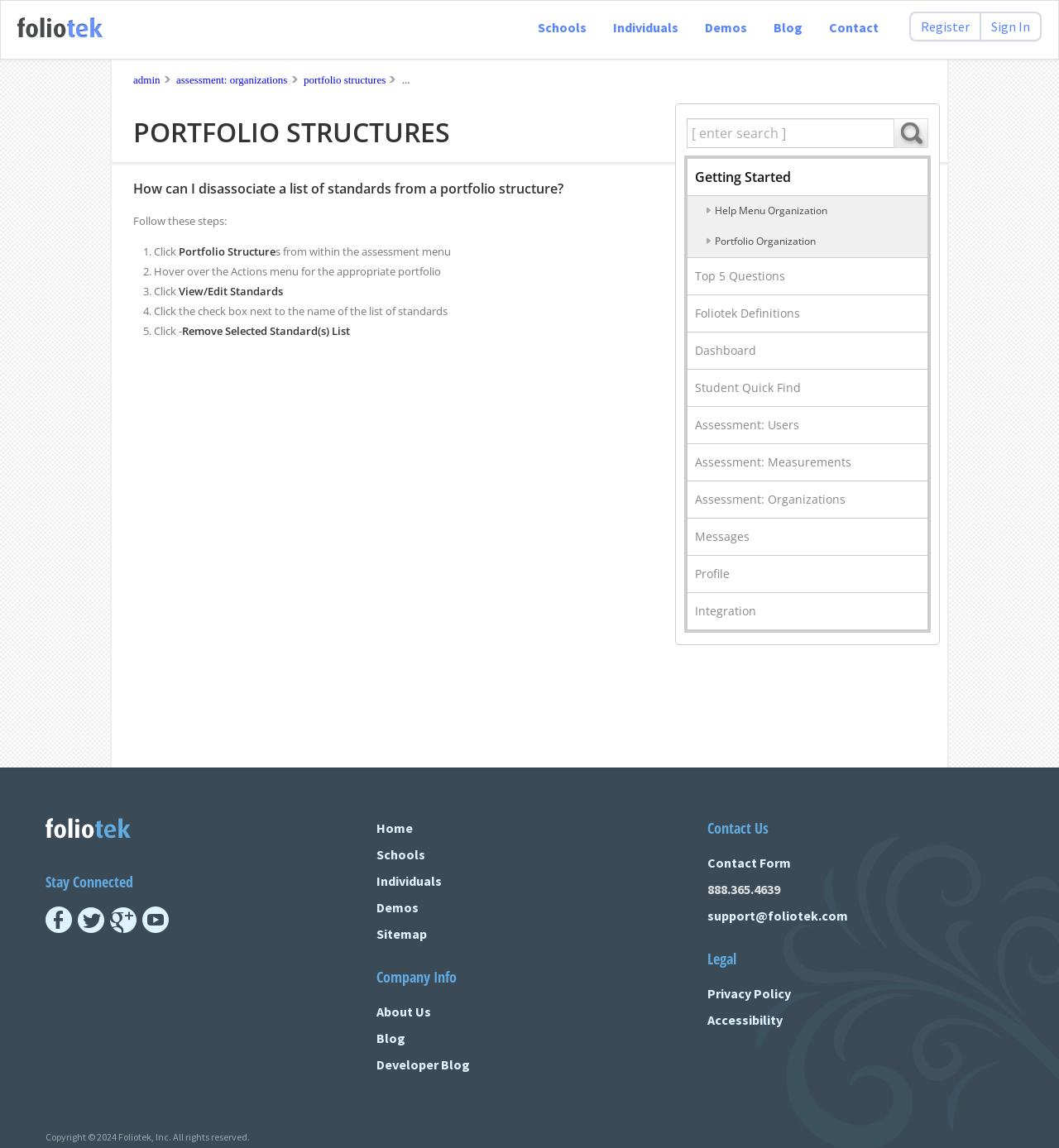Locate the bounding box coordinates of the element that should be clicked to fulfill the instruction: "Go to the 'Home' page".

None